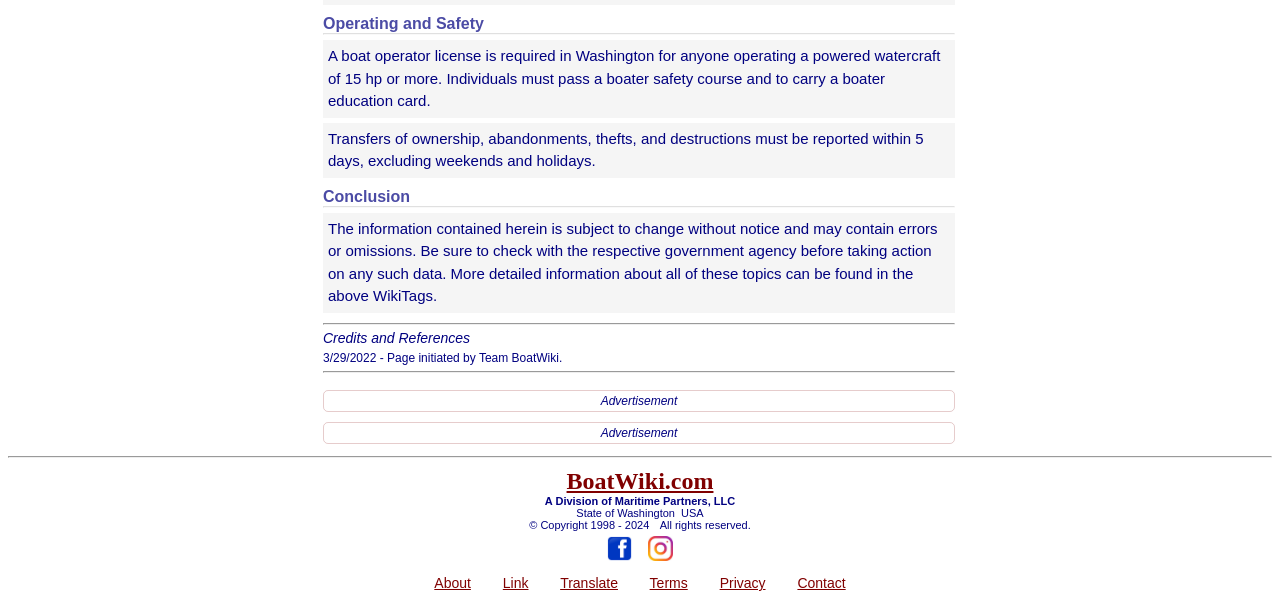Can you specify the bounding box coordinates of the area that needs to be clicked to fulfill the following instruction: "Check 'Terms'"?

[0.508, 0.951, 0.537, 0.977]